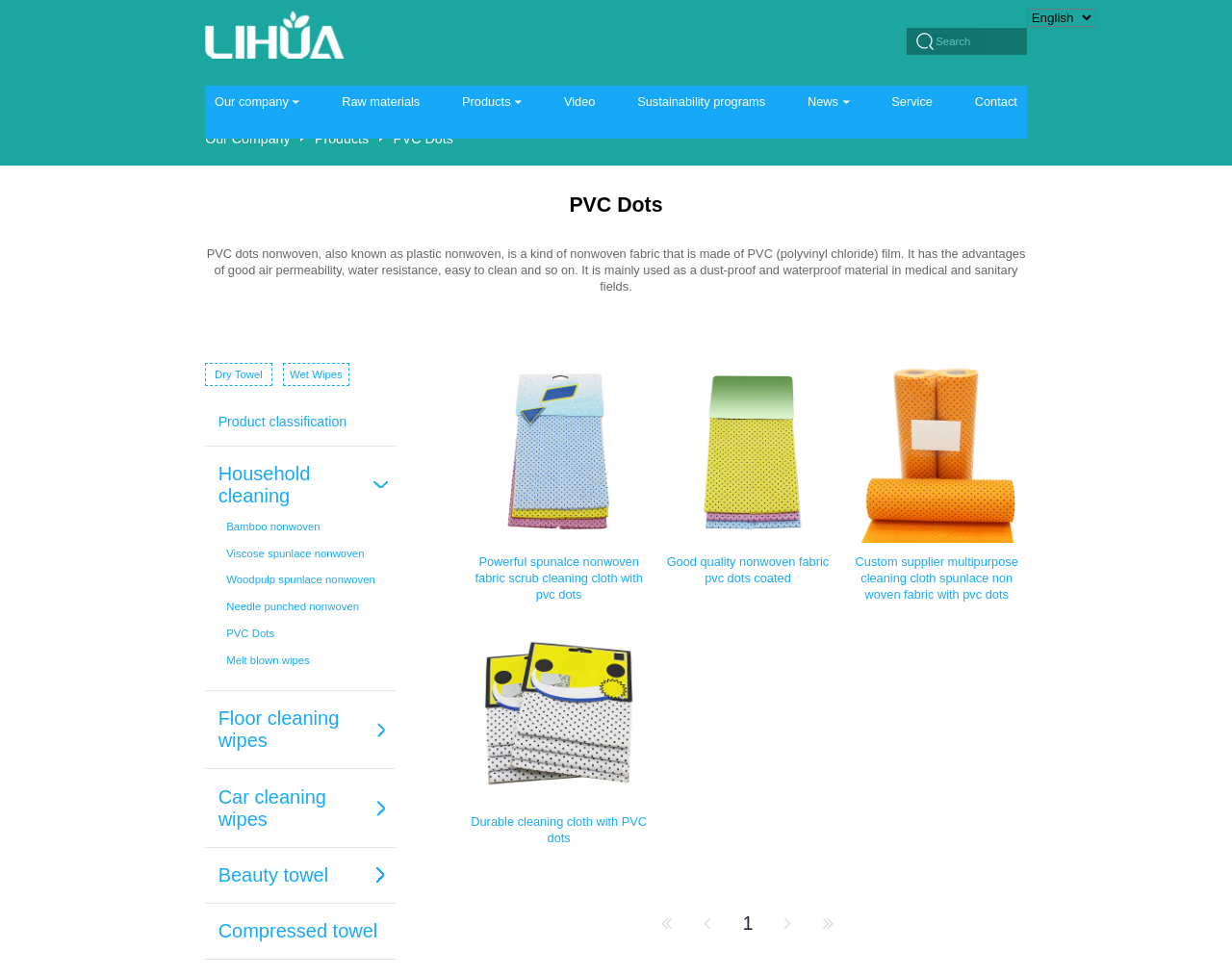Locate the bounding box coordinates of the region to be clicked to comply with the following instruction: "Explore household cleaning products". The coordinates must be four float numbers between 0 and 1, in the form [left, top, right, bottom].

[0.177, 0.474, 0.303, 0.519]